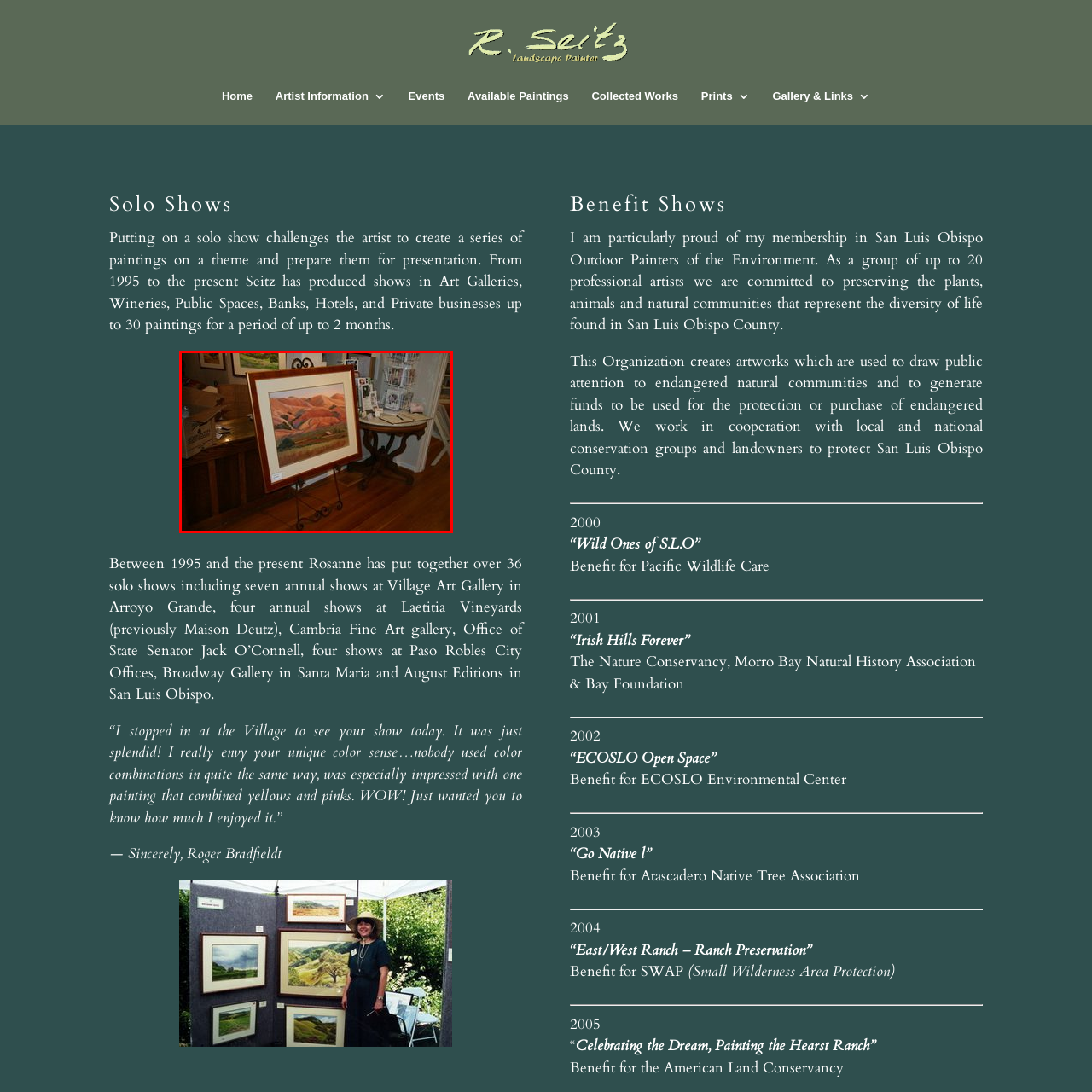Give a detailed account of the visual elements present in the image highlighted by the red border.

This image showcases a beautifully framed painting displayed on an easel, set within a warm, inviting indoor environment. The artwork features a serene landscape, capturing rolling hills adorned with hues of orange and red, likely depicting a sunset or sunlit view that highlights the natural beauty of the terrain. The frame has an elegant, wooden finish, complementing the earthy tones in the painting.

In the background, you can see a variety of items including what appears to be a box and a display of art-related materials on a table, suggesting this space is part of an art gallery or studio. The setting conveys a sense of creativity and appreciation for art, likely reflecting the work of artist Rosanne Seitz, who has been involved in numerous solo shows and group exhibitions since 1995. This particular display may be part of her efforts to showcase her artistic contributions, emphasizing her connection to the themes of nature and conservation.